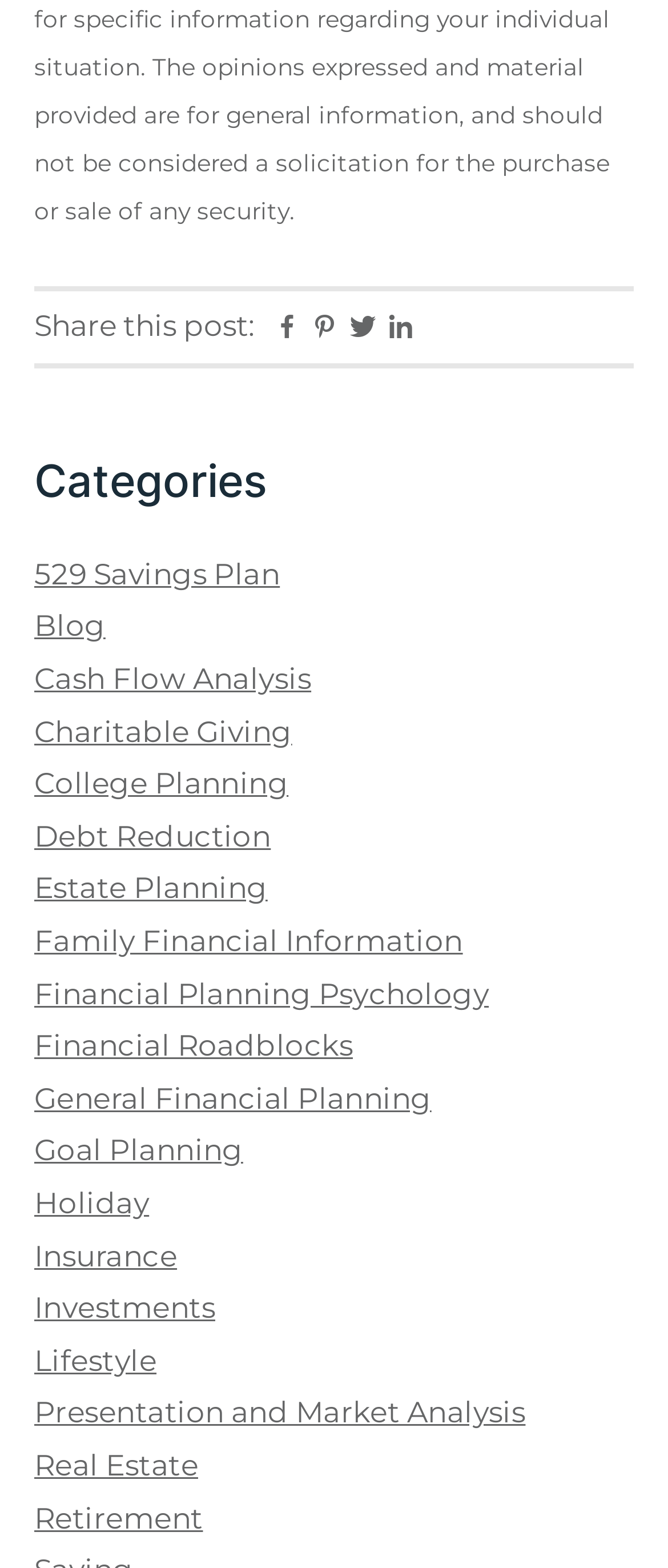Using the element description 529 Savings Plan, predict the bounding box coordinates for the UI element. Provide the coordinates in (top-left x, top-left y, bottom-right x, bottom-right y) format with values ranging from 0 to 1.

[0.051, 0.355, 0.419, 0.377]